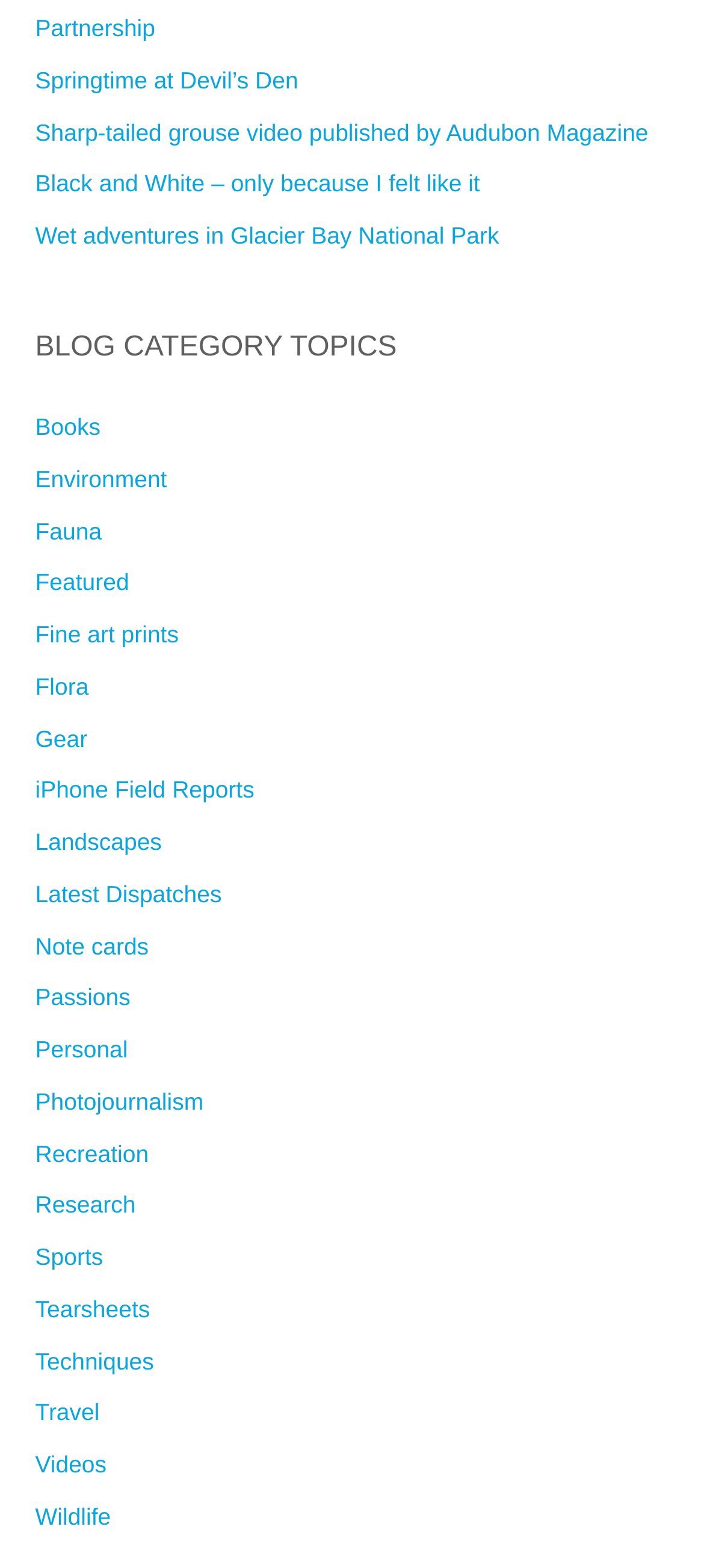Find the bounding box coordinates of the element's region that should be clicked in order to follow the given instruction: "Read latest dispatches". The coordinates should consist of four float numbers between 0 and 1, i.e., [left, top, right, bottom].

[0.05, 0.561, 0.315, 0.579]